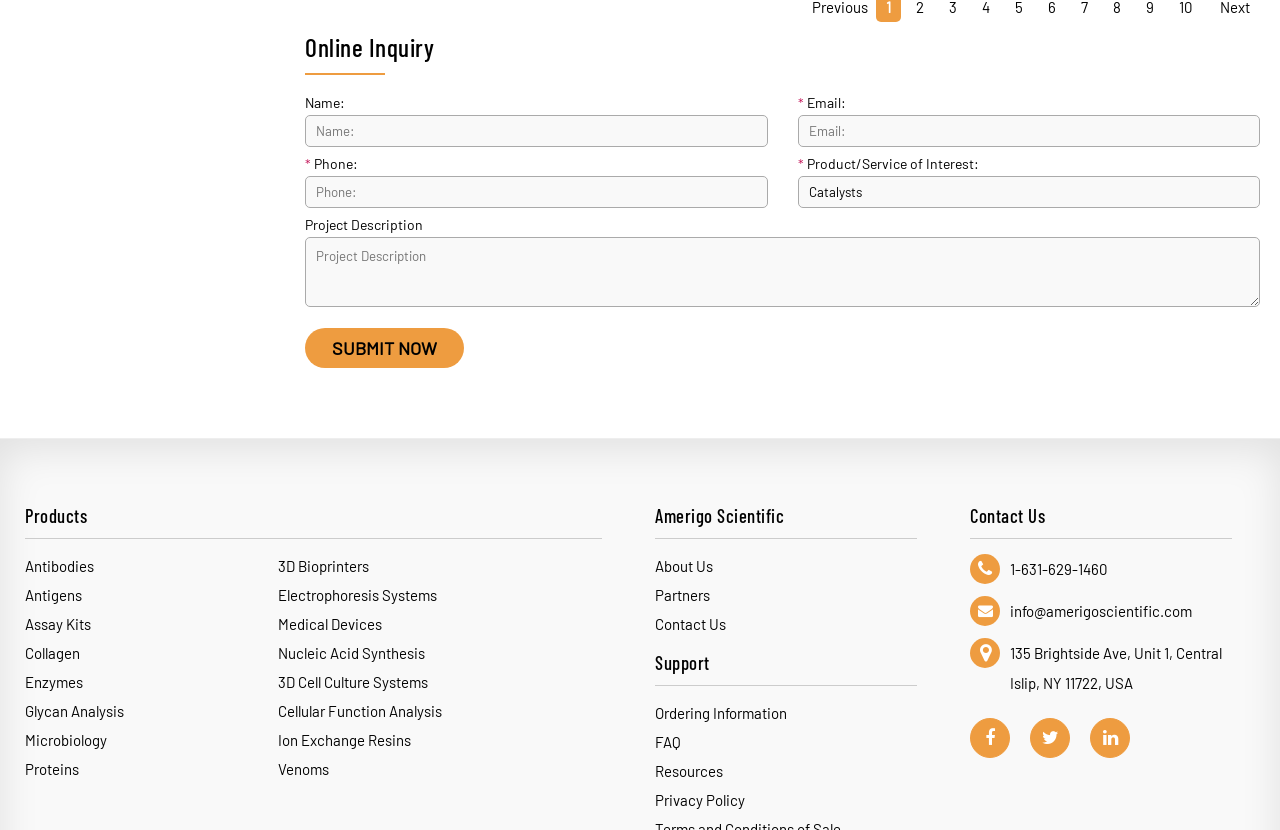Please locate the bounding box coordinates of the element that should be clicked to complete the given instruction: "View Antibodies".

[0.02, 0.671, 0.073, 0.693]